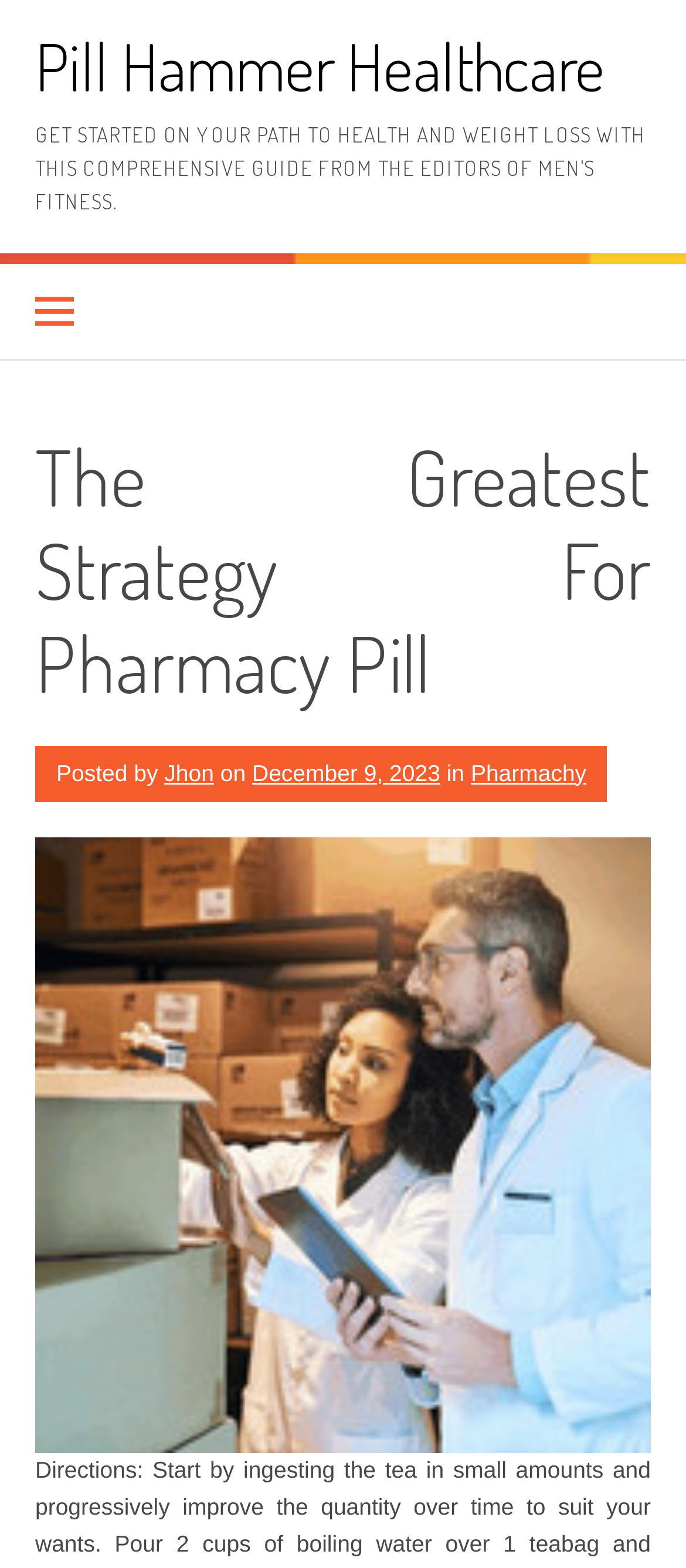Can you give a detailed response to the following question using the information from the image? What is the image about?

The image on the webpage is described as 'Herbal Pill', which suggests that it is related to pharmacy or health products.